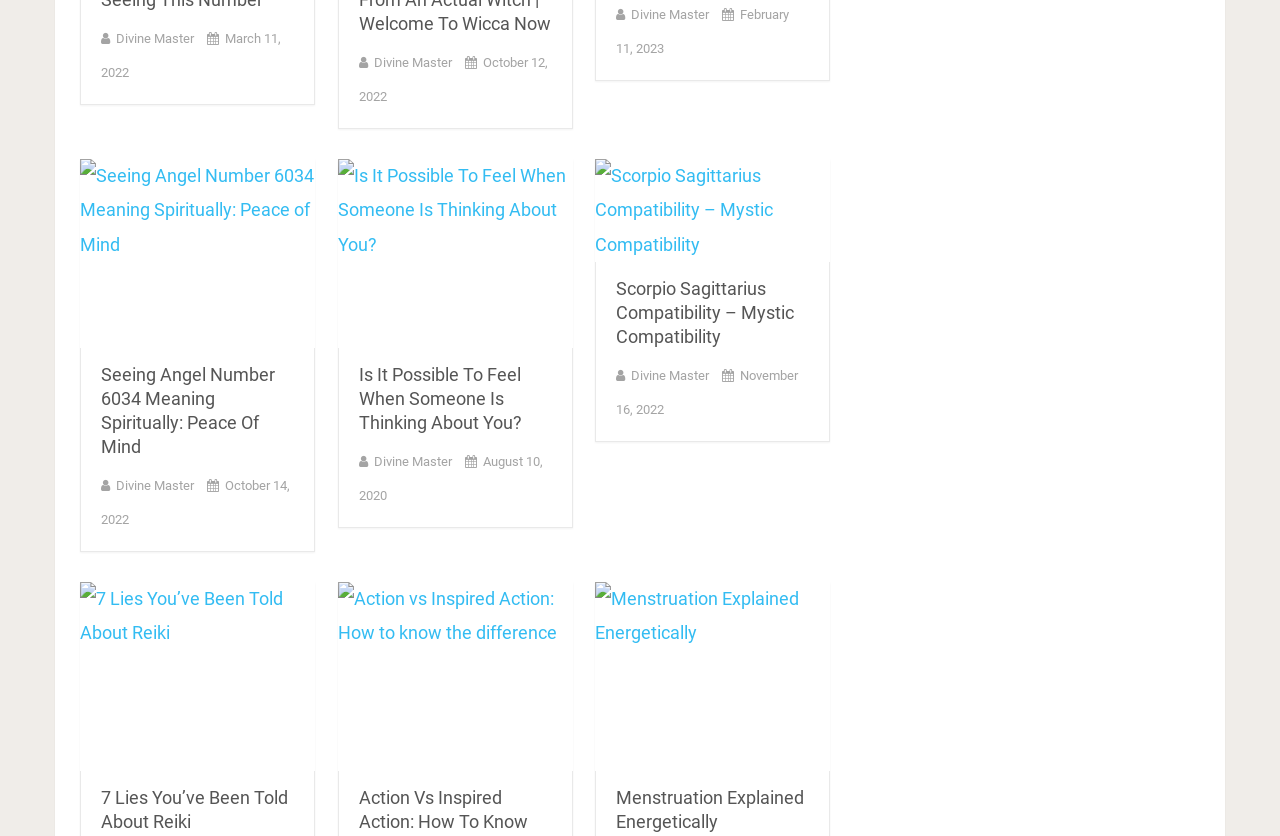What is the date of the second article?
Based on the image content, provide your answer in one word or a short phrase.

October 14, 2022